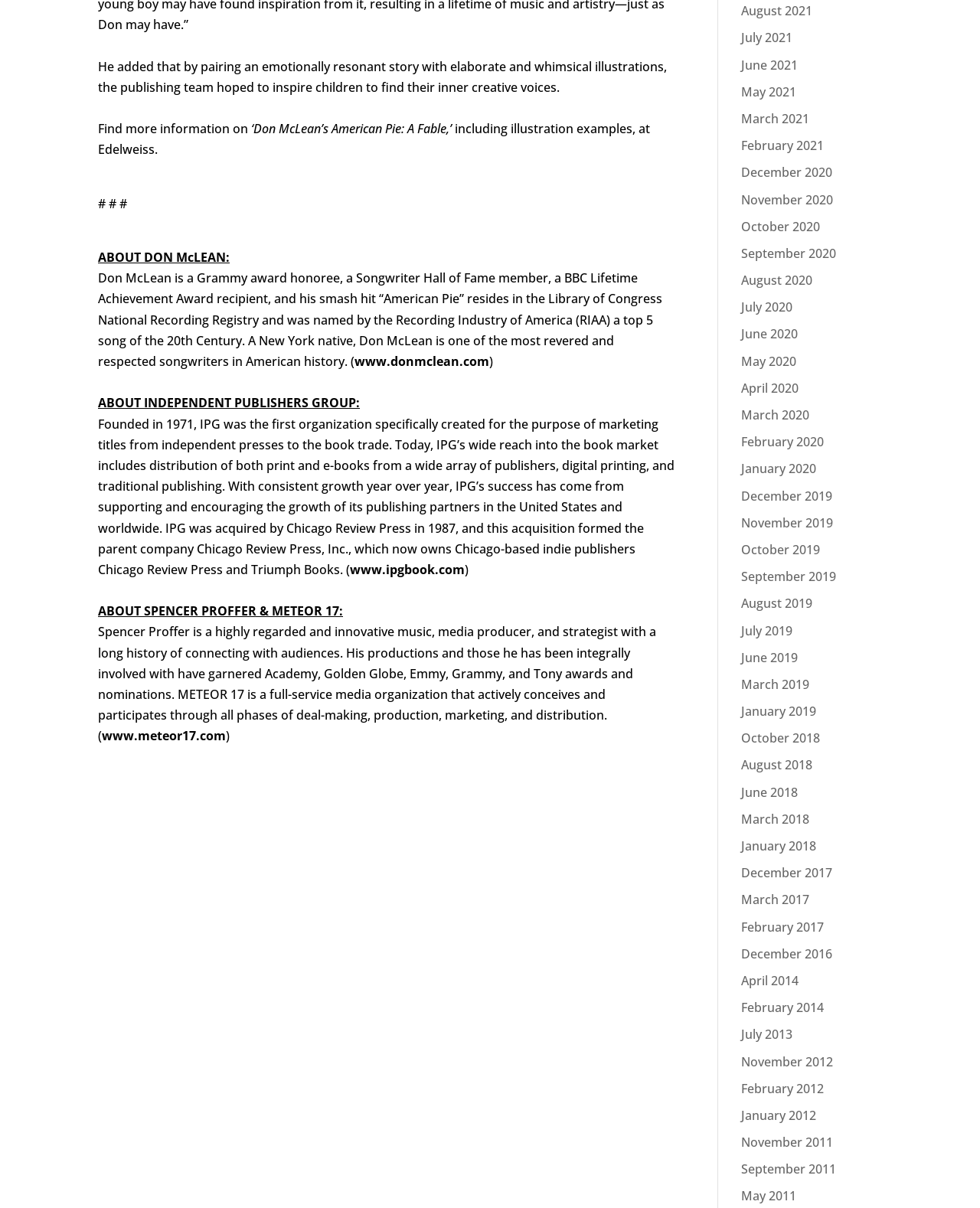Identify the bounding box coordinates of the region I need to click to complete this instruction: "Visit Don McLean's official website".

[0.362, 0.292, 0.499, 0.306]